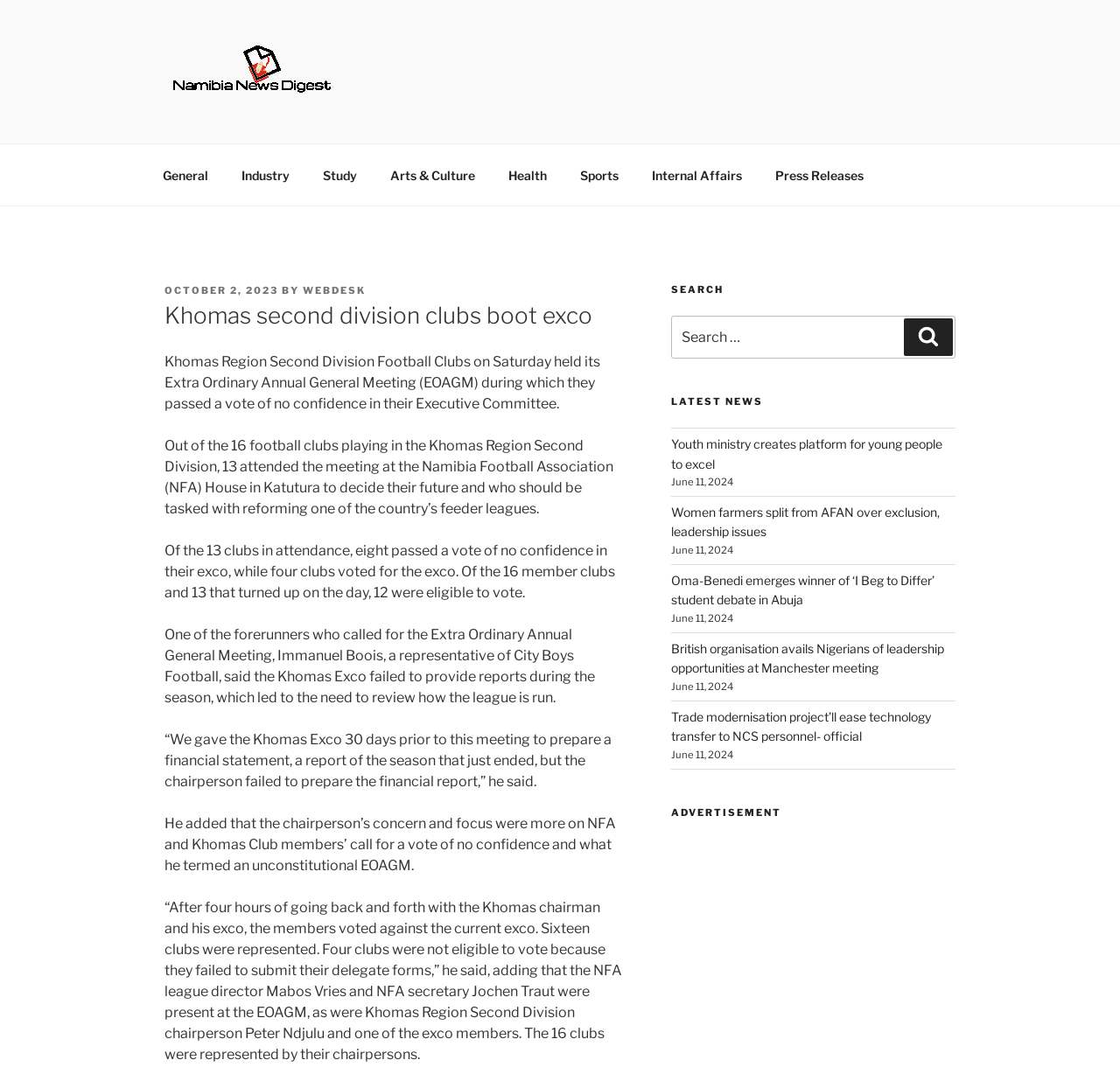Show the bounding box coordinates of the element that should be clicked to complete the task: "Read the latest news 'Youth ministry creates platform for young people to excel'".

[0.599, 0.406, 0.841, 0.439]